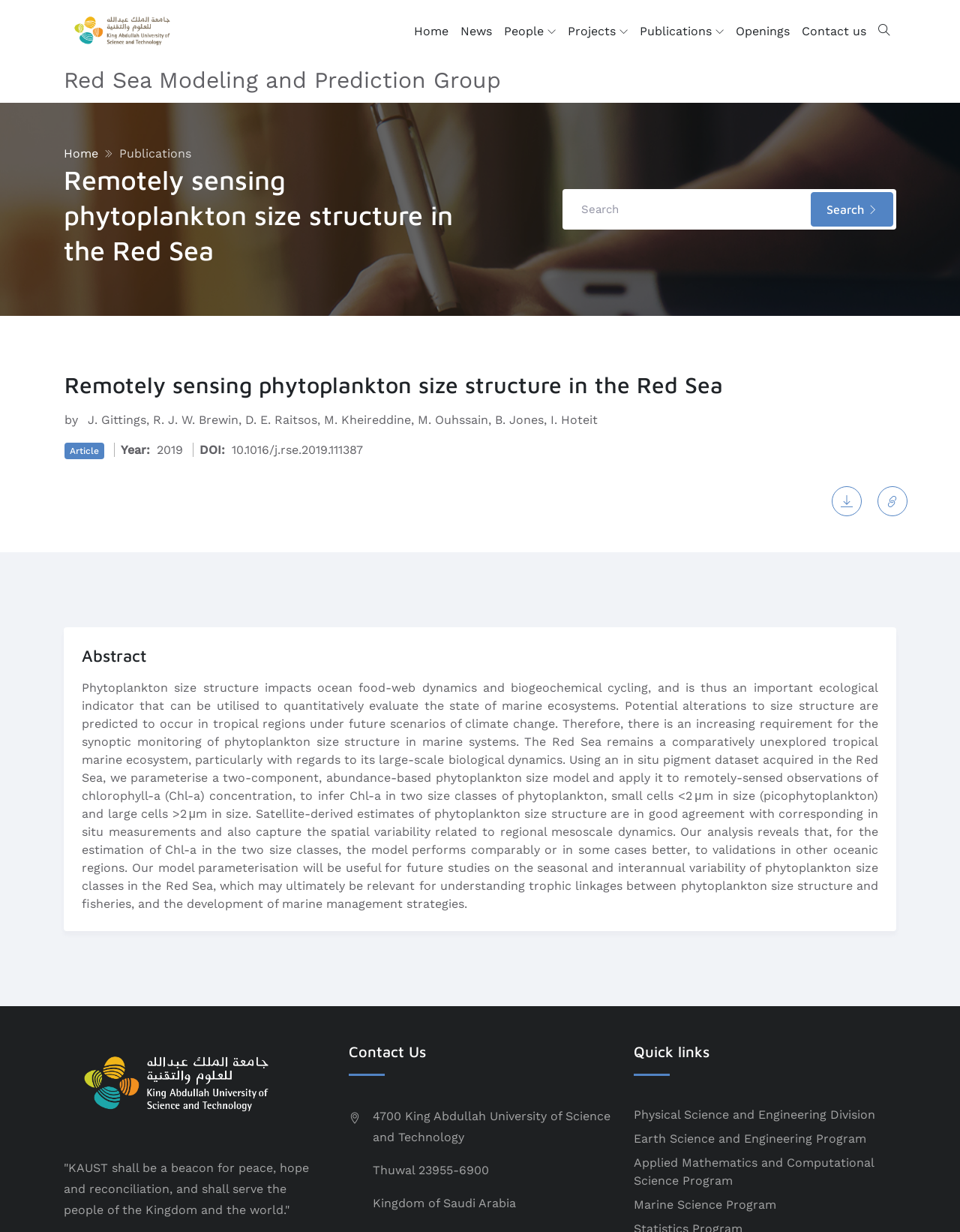Please specify the bounding box coordinates in the format (top-left x, top-left y, bottom-right x, bottom-right y), with all values as floating point numbers between 0 and 1. Identify the bounding box of the UI element described by: name="field14" placeholder="Email"

None